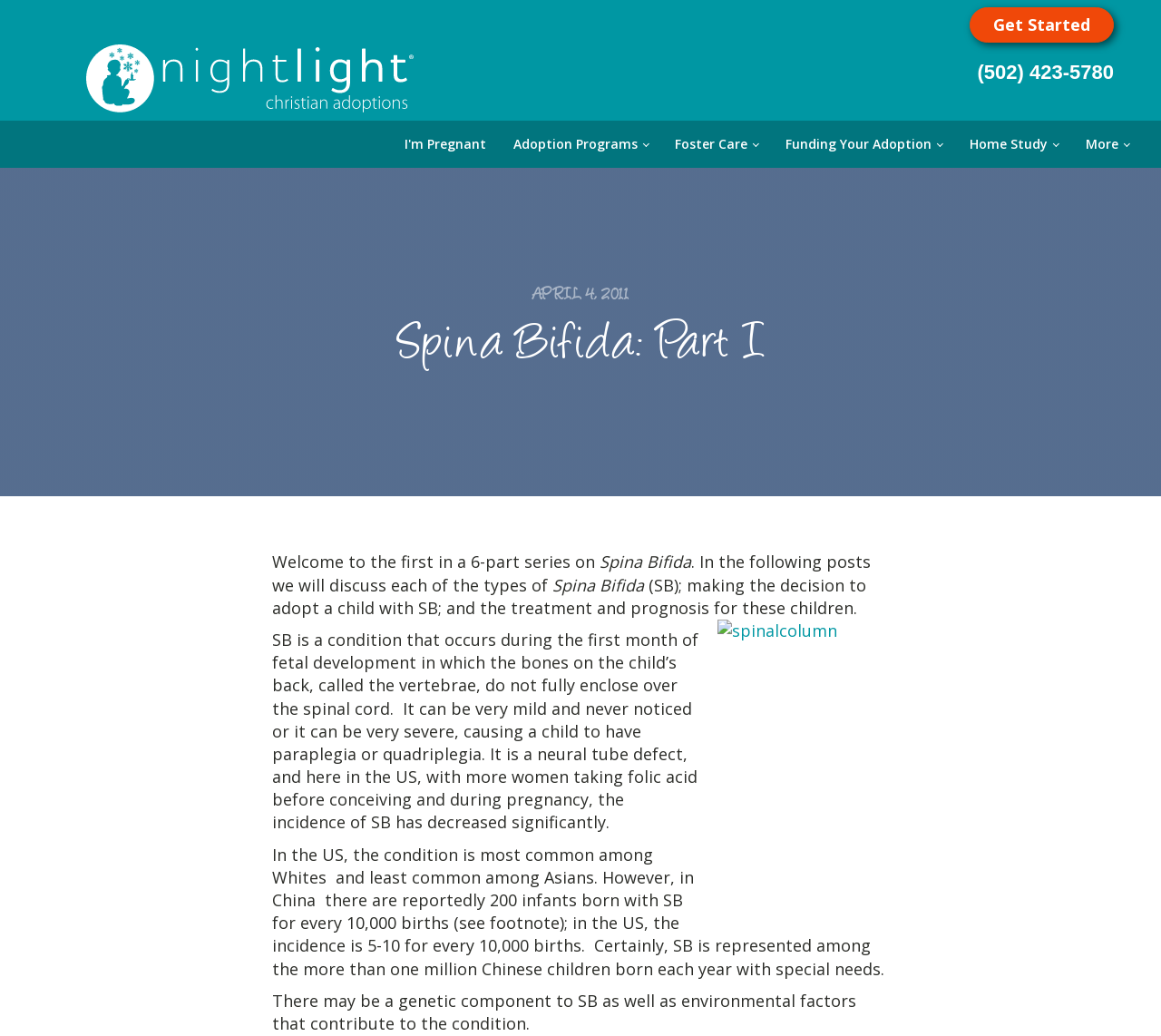Find the headline of the webpage and generate its text content.

Spina Bifida: Part I